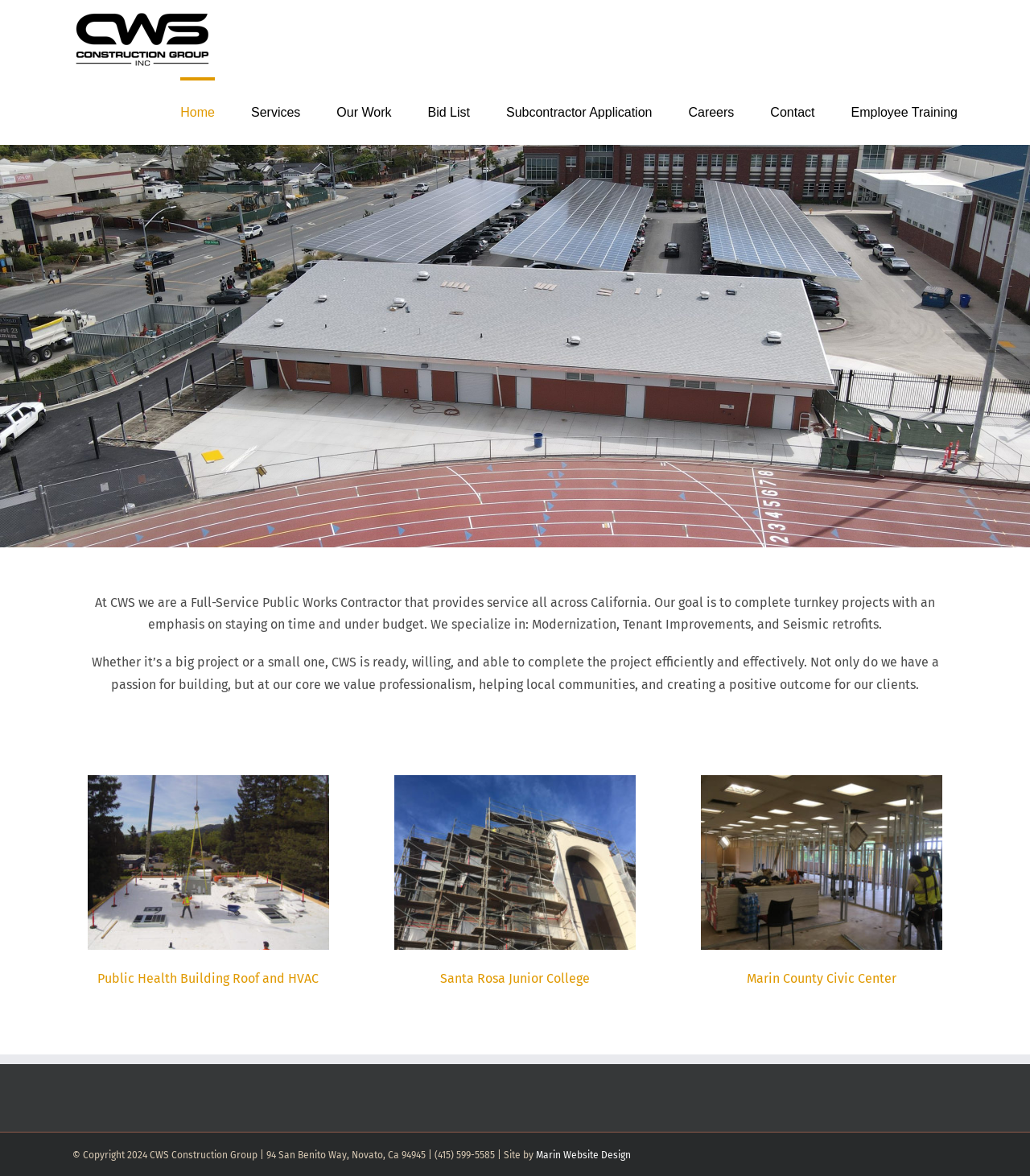Can you identify the bounding box coordinates of the clickable region needed to carry out this instruction: 'Contact CWS Construction'? The coordinates should be four float numbers within the range of 0 to 1, stated as [left, top, right, bottom].

[0.748, 0.066, 0.791, 0.123]